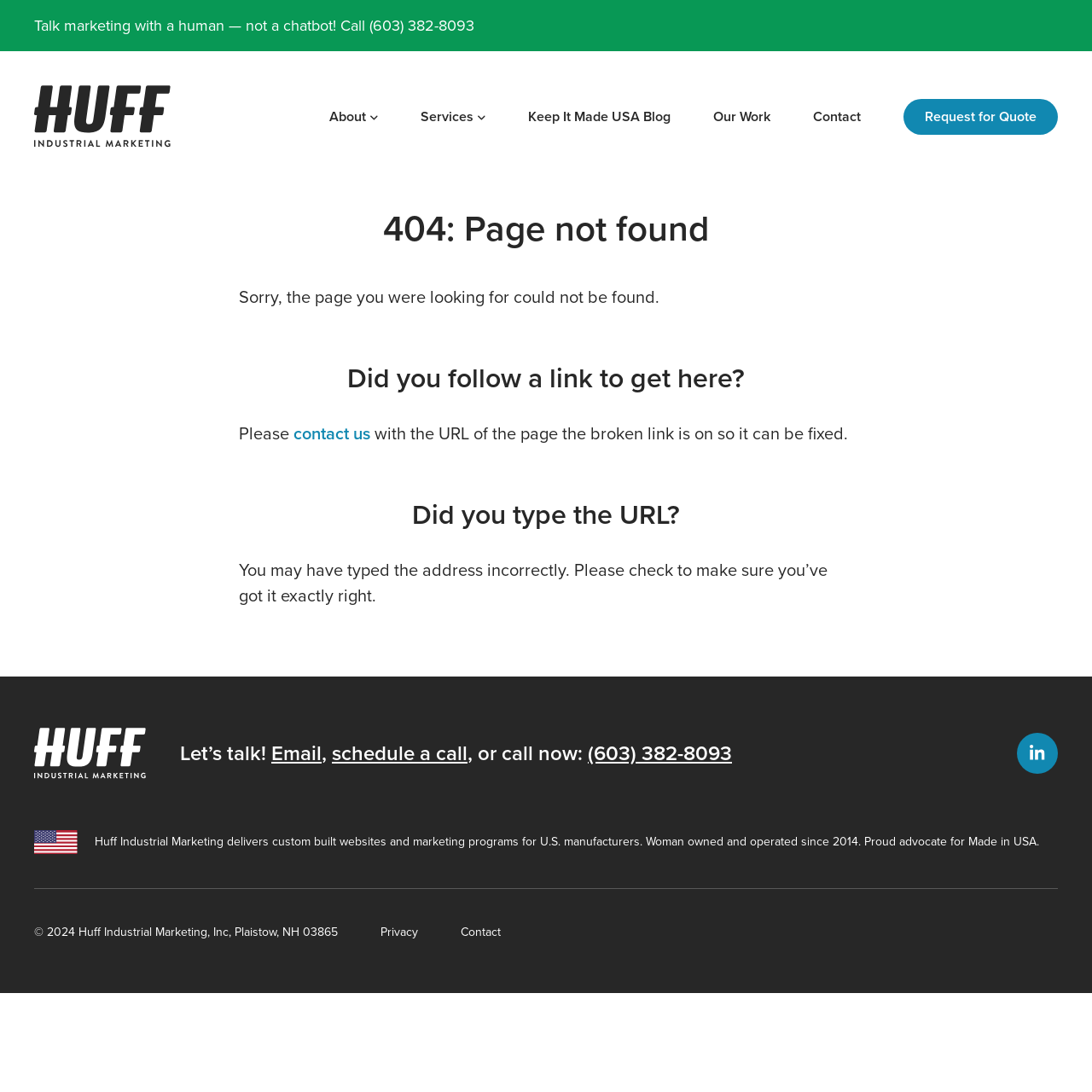What social media platform is linked?
Please answer the question with as much detail and depth as you can.

The social media platform is obtained from the bottom-right corner of the webpage, where it is written as 'LinkedIn' in a link element, accompanied by a LinkedIn logo image.